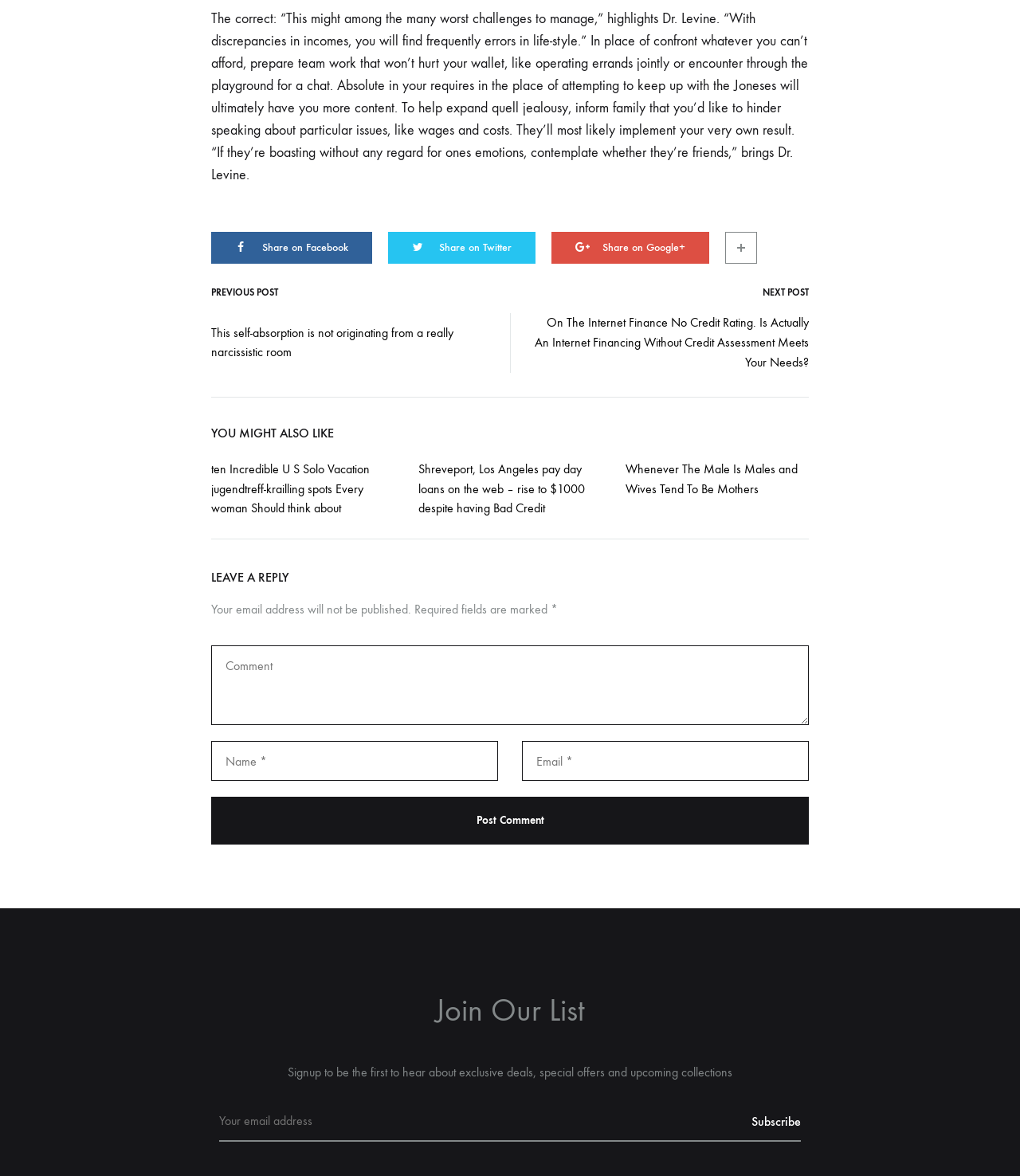Respond to the following question using a concise word or phrase: 
What is the topic of the article?

Managing finances